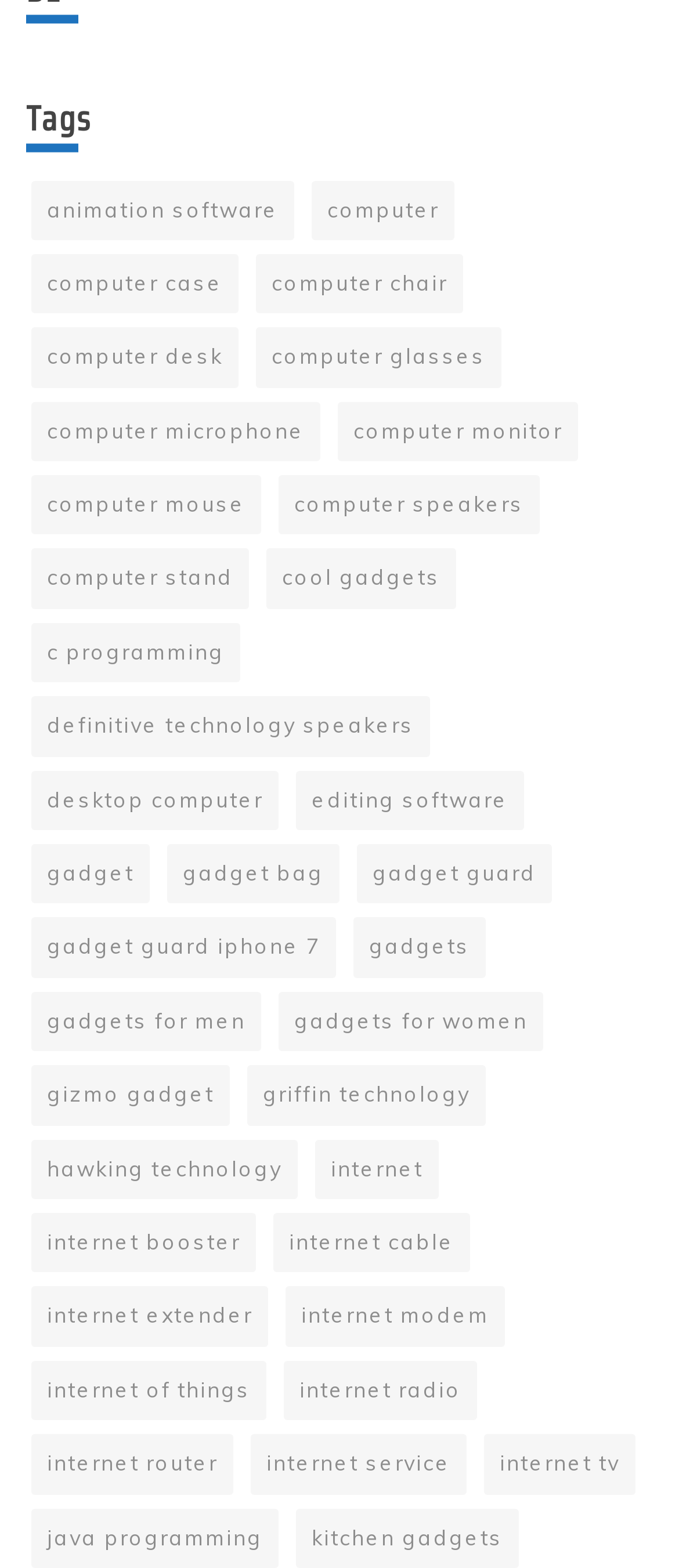Is there a link related to 'c programming' on the webpage?
Look at the image and respond with a single word or a short phrase.

Yes